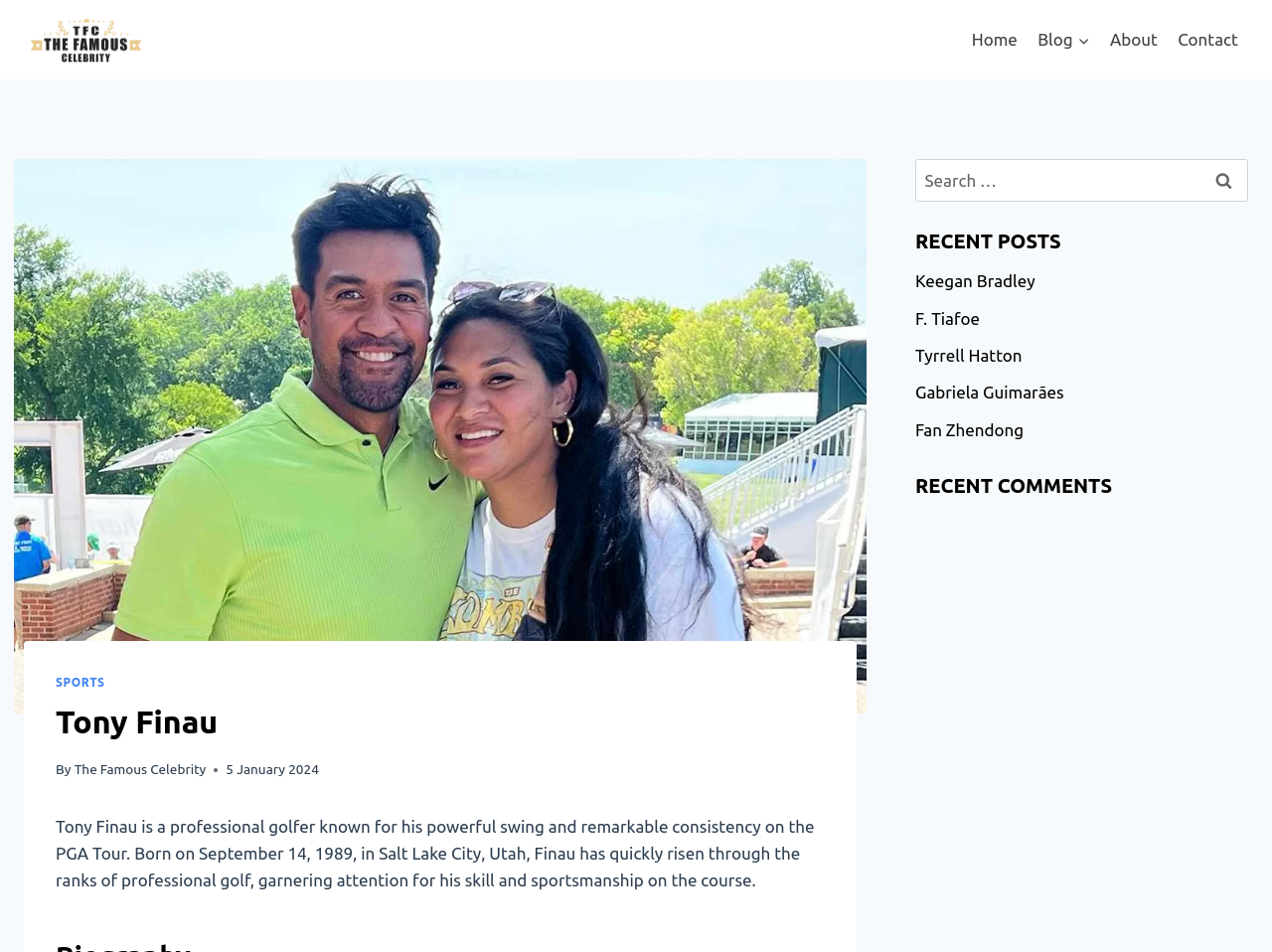Show the bounding box coordinates of the region that should be clicked to follow the instruction: "Click on the 'Home' link."

[0.756, 0.017, 0.808, 0.067]